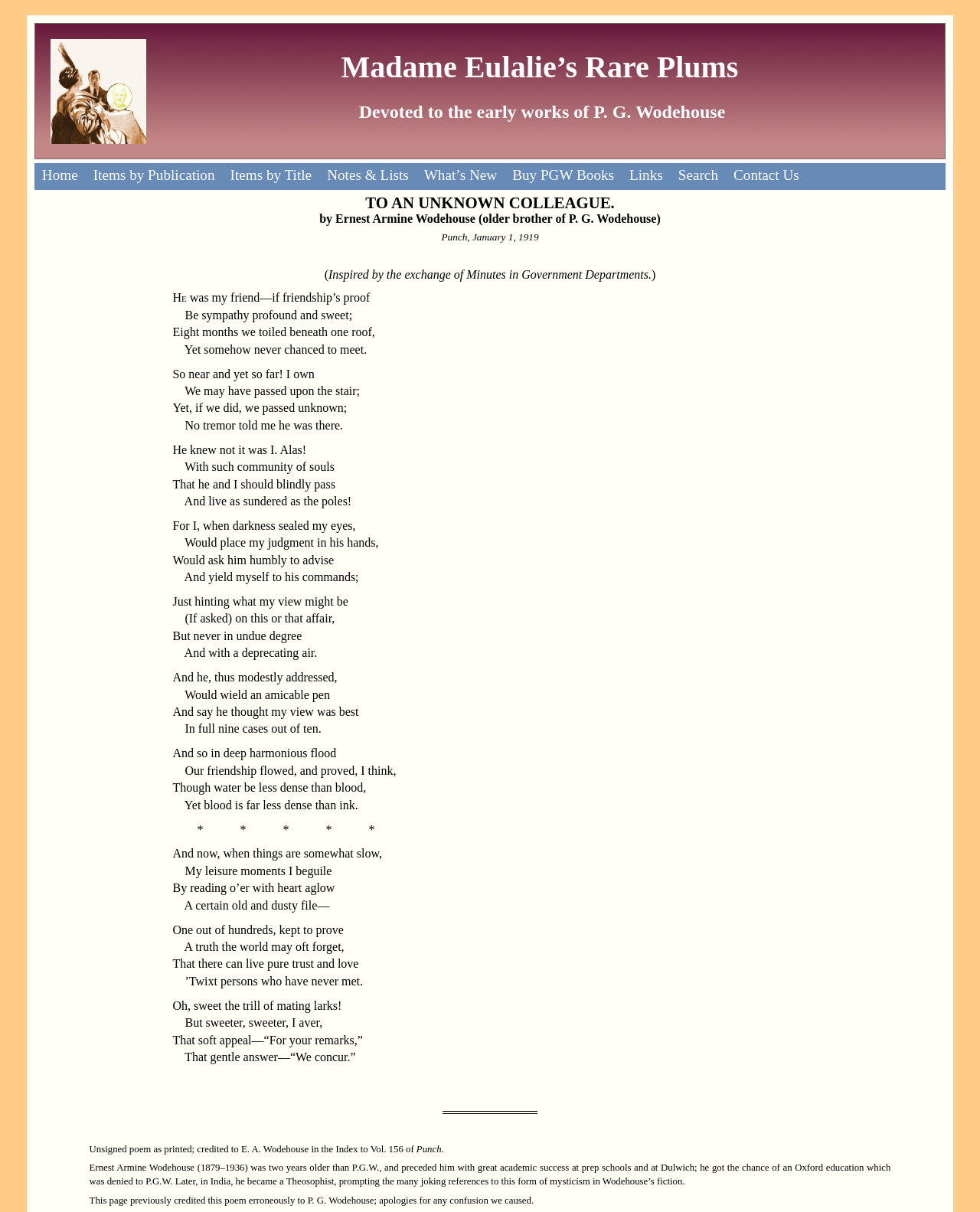Please identify the bounding box coordinates of the element that needs to be clicked to execute the following command: "Click on the 'Contact Us' link". Provide the bounding box using four float numbers between 0 and 1, formatted as [left, top, right, bottom].

[0.741, 0.135, 0.823, 0.157]